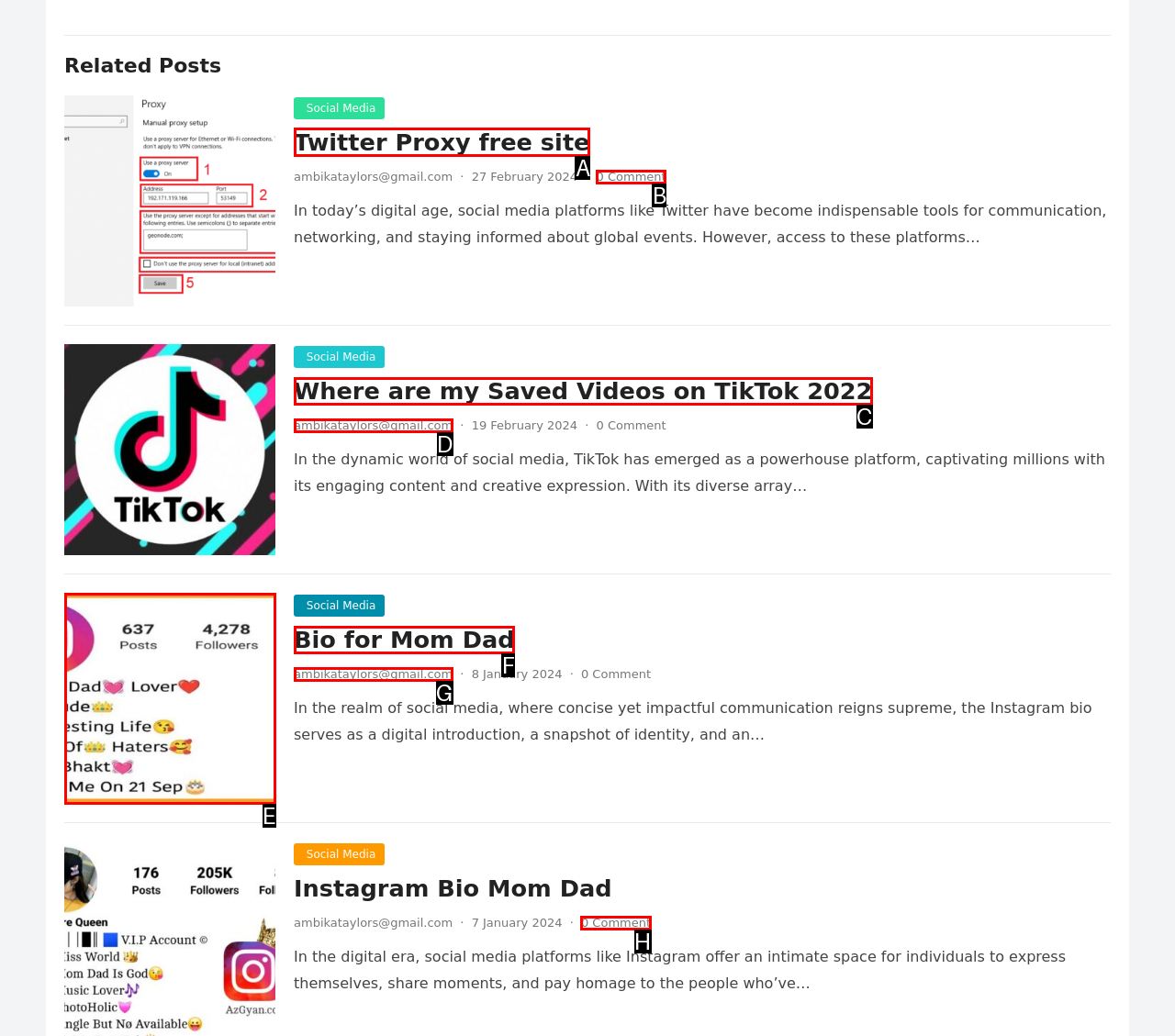Which lettered option should be clicked to achieve the task: visit June 2019? Choose from the given choices.

None